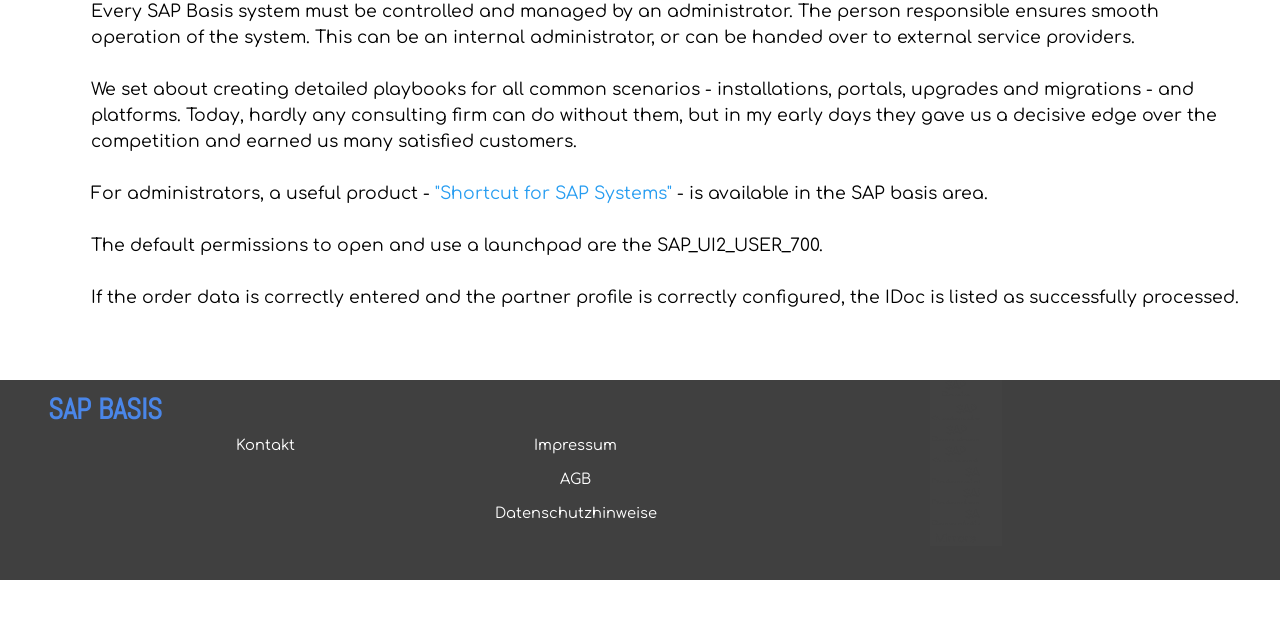Identify the bounding box for the given UI element using the description provided. Coordinates should be in the format (top-left x, top-left y, bottom-right x, bottom-right y) and must be between 0 and 1. Here is the description: Kontakt

[0.168, 0.672, 0.246, 0.719]